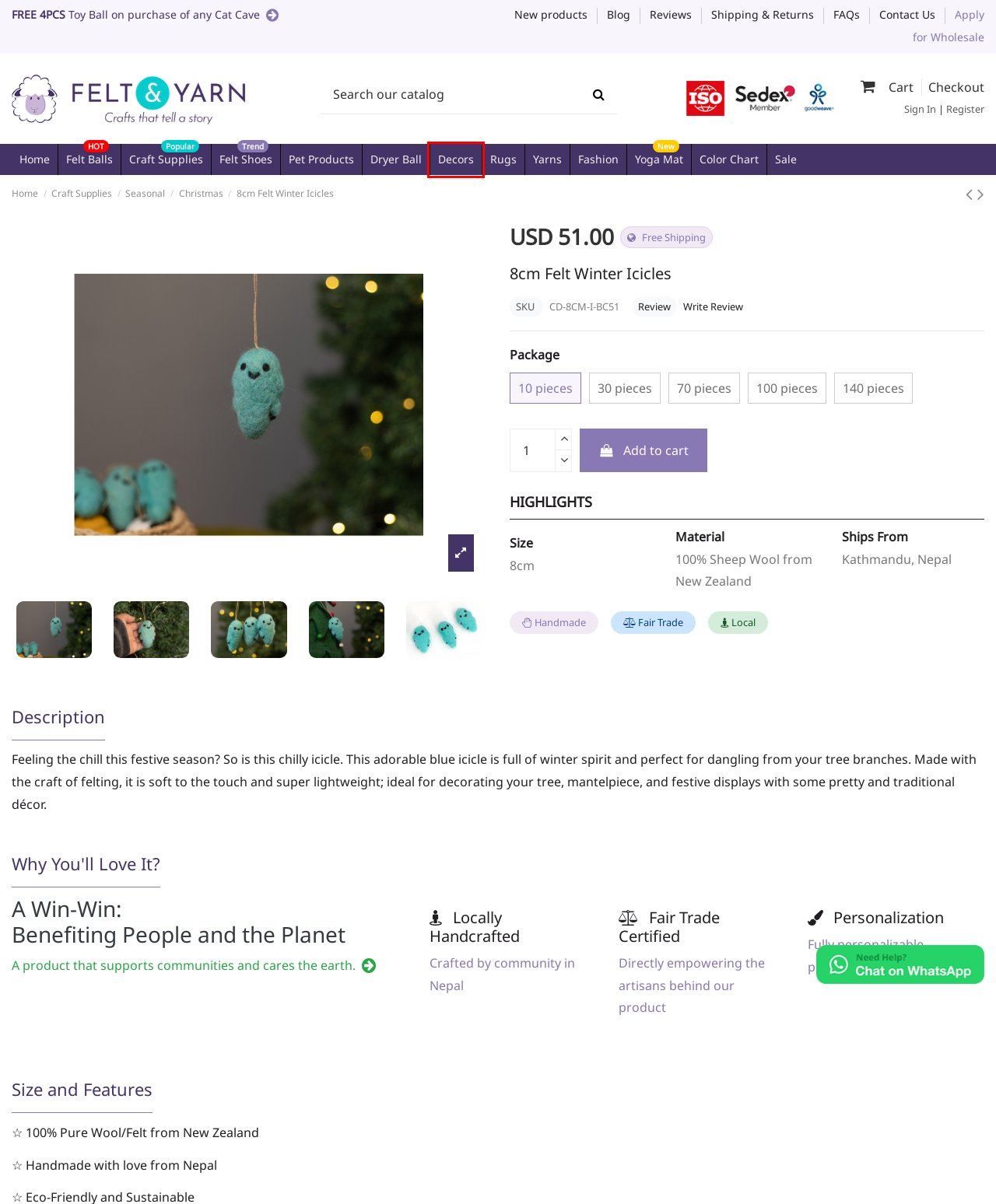You are presented with a screenshot of a webpage with a red bounding box. Select the webpage description that most closely matches the new webpage after clicking the element inside the red bounding box. The options are:
A. International Fair Trade Certifications - Felt and Yarn
B. Login or Register | Felt and Yarn Authenticity
C. Organic Wool Dryer Ball - Natural Fabric Softener by Felt and Yarn
D. Felt Balls, Craft Supplies, Cat Cave and Home Decor from Felt & Yarn.
E. Decors - Felt & Yarn
F. Buy Handcrafted Felting Wool Yarn by Felt and Yarn
G. Eco-Friendly Wool Felt Yoga Mat Wholesale
H. Handcrafted Wool Felt Ball Rugs by Felt and Yarn

E